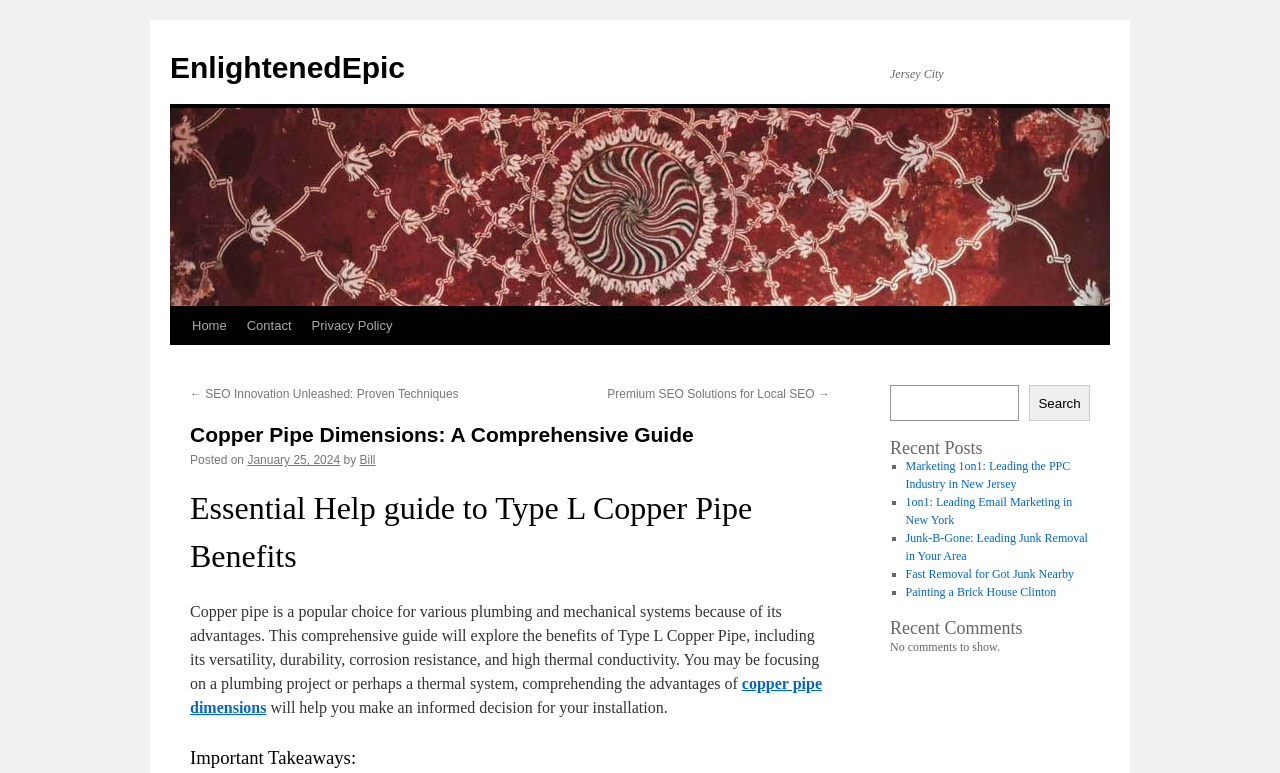Extract the bounding box coordinates for the UI element described as: "Painting a Brick House Clinton".

[0.707, 0.757, 0.825, 0.775]